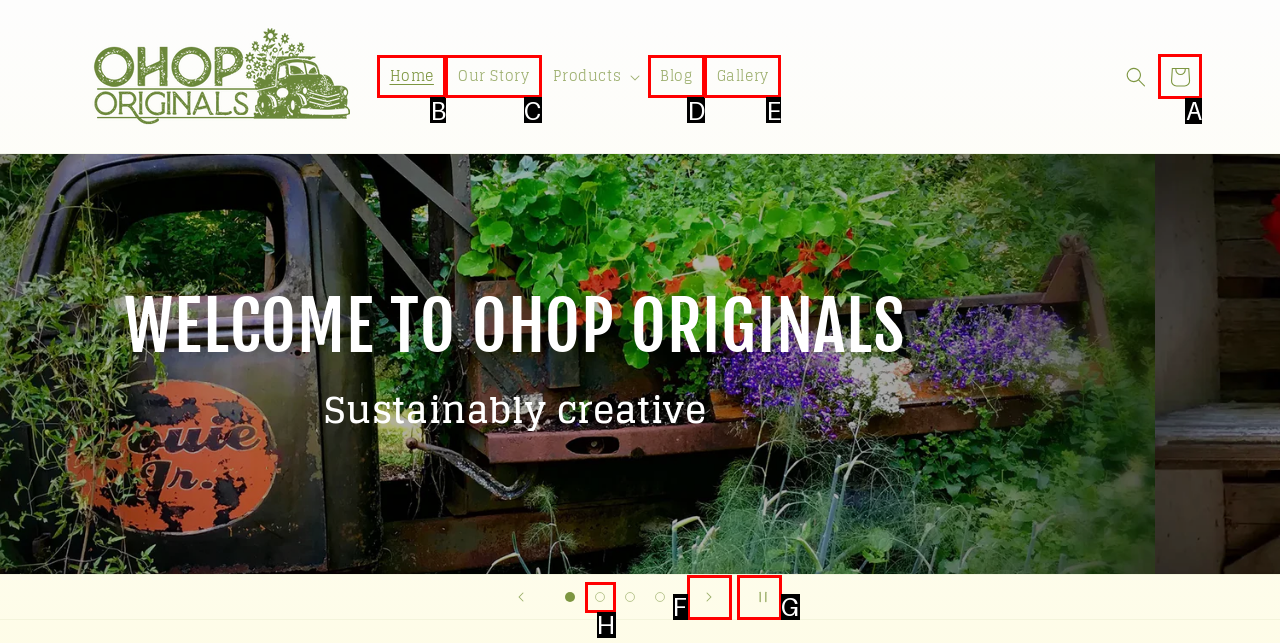Select the letter of the UI element you need to click to complete this task: Go to Cart.

A